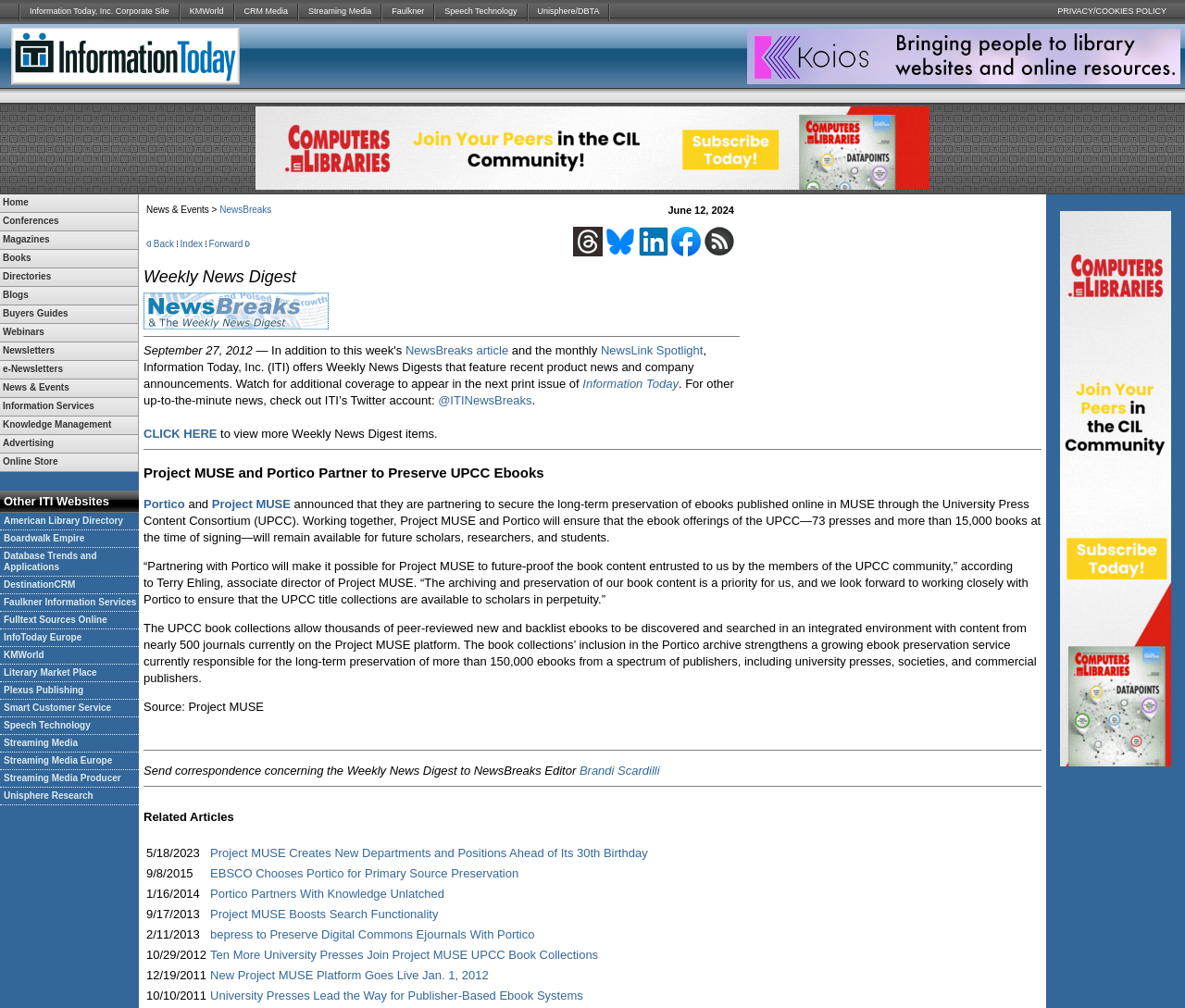What is the name of the policy mentioned at the top-right corner?
Please provide a single word or phrase as the answer based on the screenshot.

PRIVACY/COOKIES POLICY